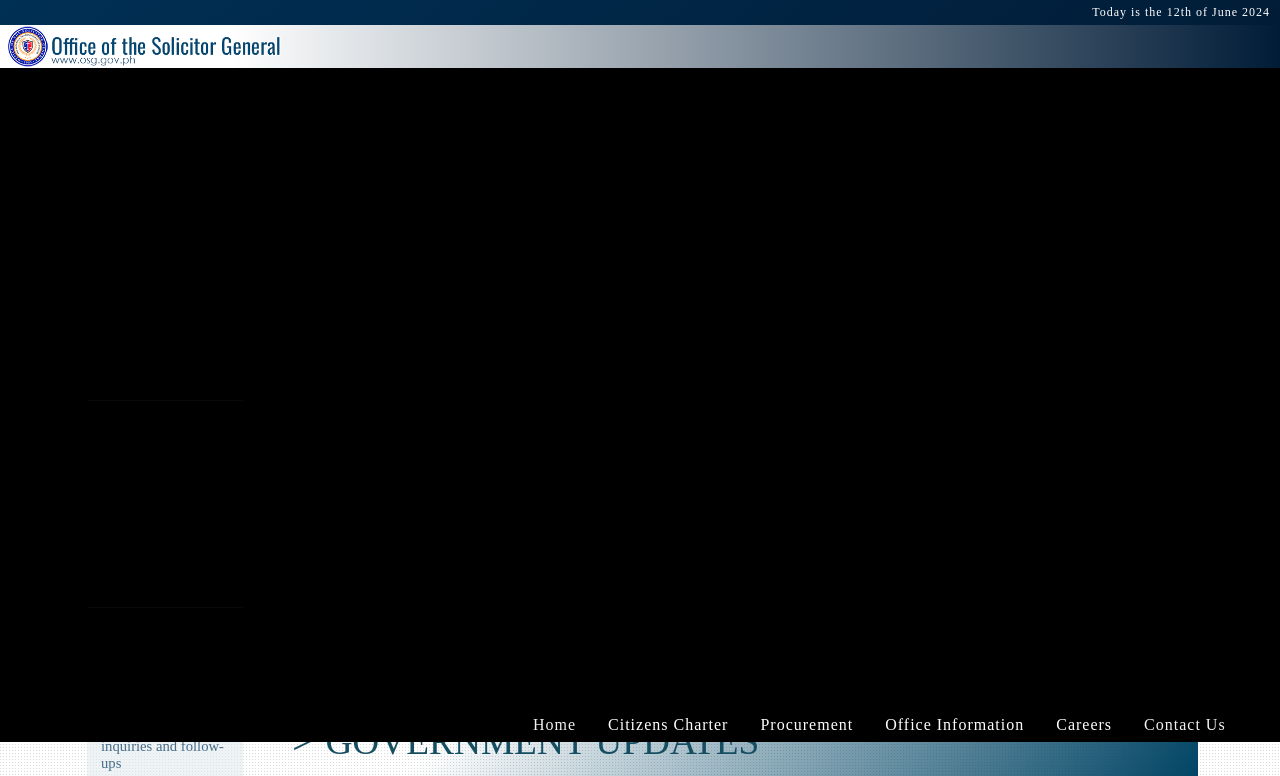Analyze the image and give a detailed response to the question:
What is the function of the 'HERE' link?

The 'HERE' link is related to cases certification requests, and clicking on it will likely take the user to a page or form for submitting such requests.